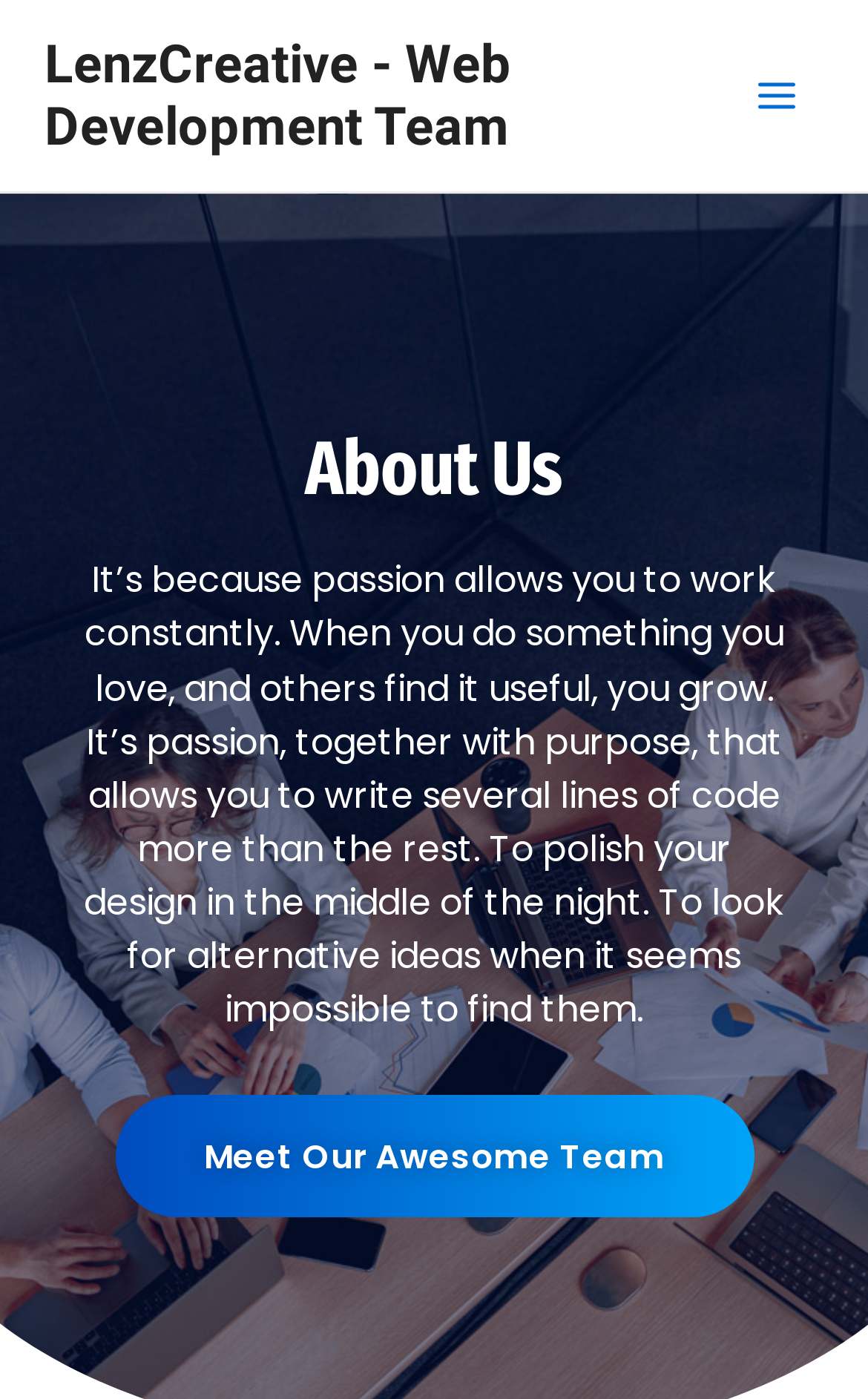From the webpage screenshot, identify the region described by LenzCreative - Web Development Team. Provide the bounding box coordinates as (top-left x, top-left y, bottom-right x, bottom-right y), with each value being a floating point number between 0 and 1.

[0.051, 0.023, 0.59, 0.113]